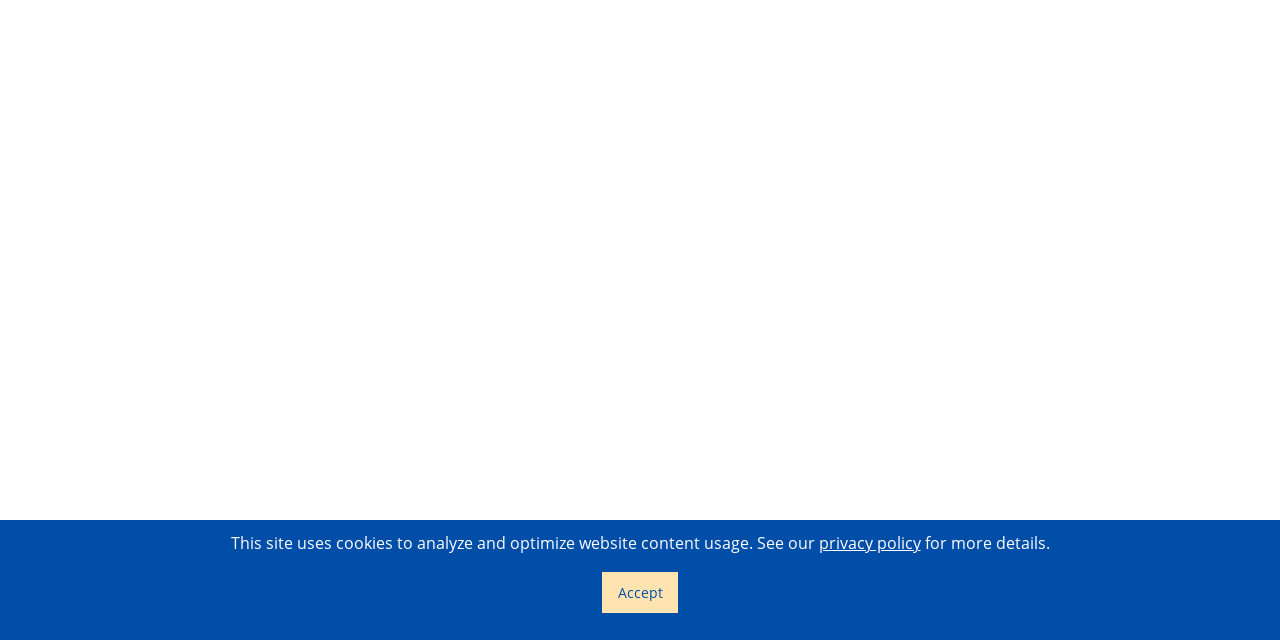Using the provided description: "Privacy", find the bounding box coordinates of the corresponding UI element. The output should be four float numbers between 0 and 1, in the format [left, top, right, bottom].

[0.859, 0.918, 0.92, 0.975]